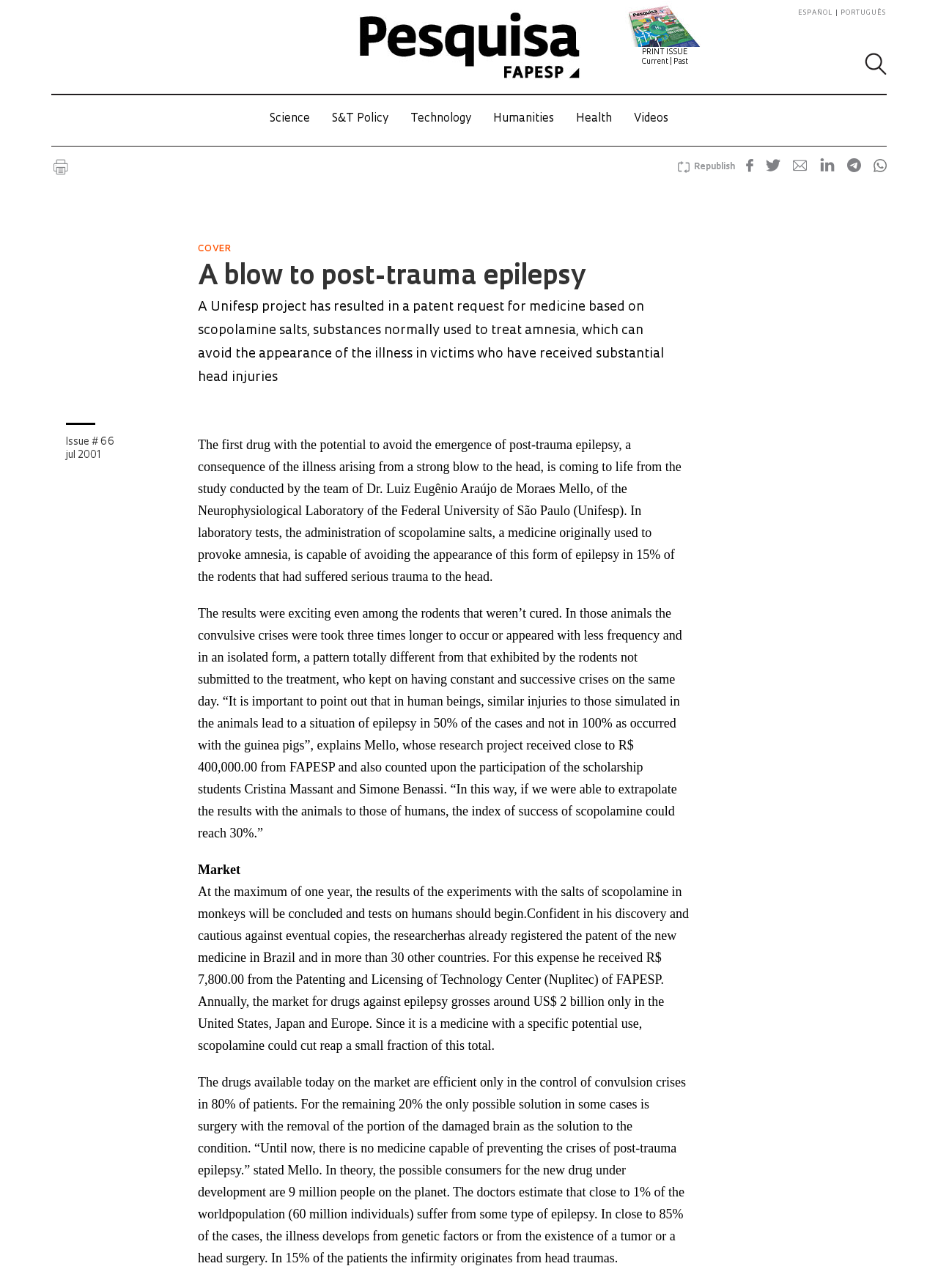Provide your answer in a single word or phrase: 
How many countries has the patent for the new medicine been registered in?

Over 30